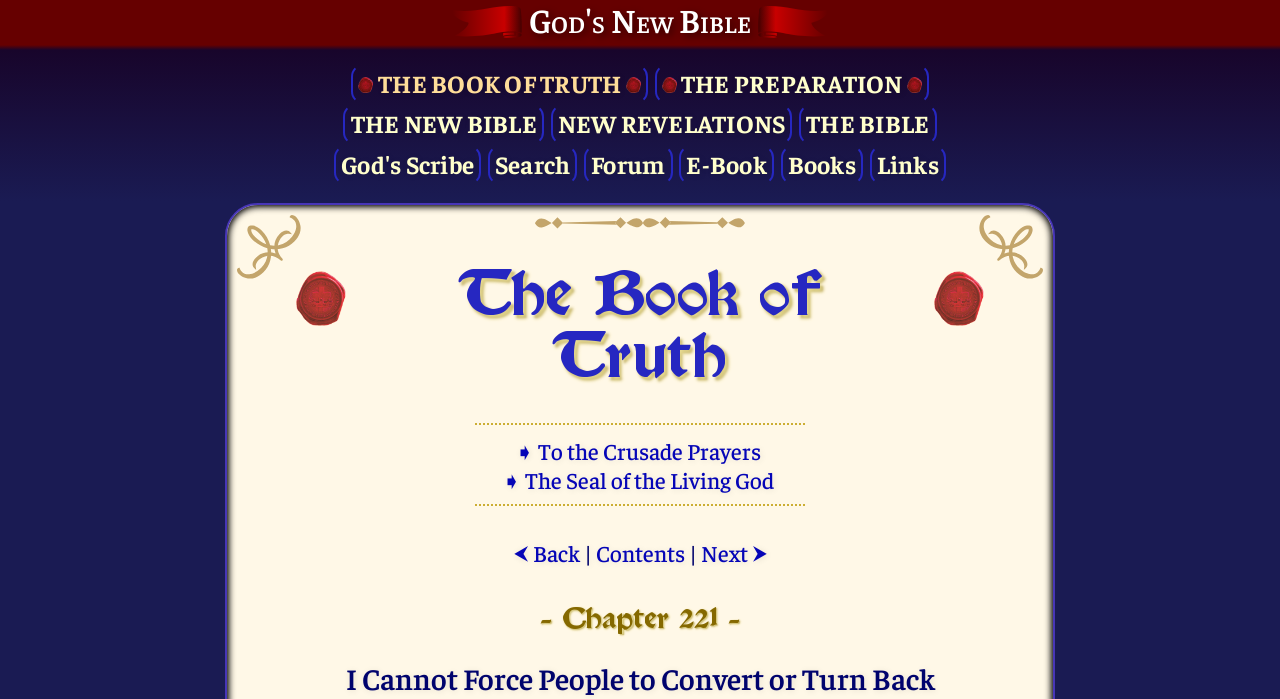Predict the bounding box coordinates of the area that should be clicked to accomplish the following instruction: "Search for something". The bounding box coordinates should consist of four float numbers between 0 and 1, i.e., [left, top, right, bottom].

[0.381, 0.207, 0.451, 0.265]